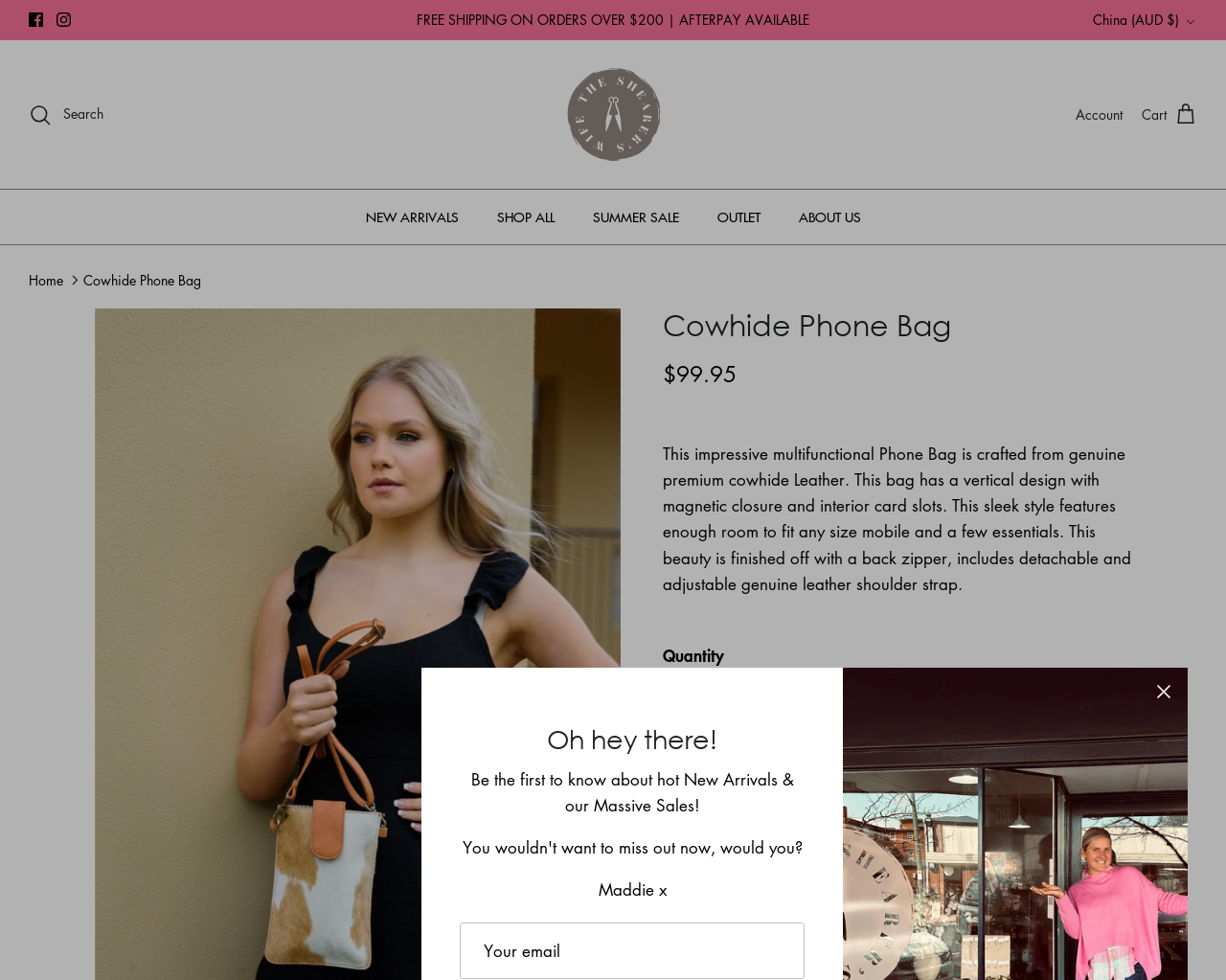Give a short answer using one word or phrase for the question:
What is the price of the Cowhide Phone Bag?

$99.95